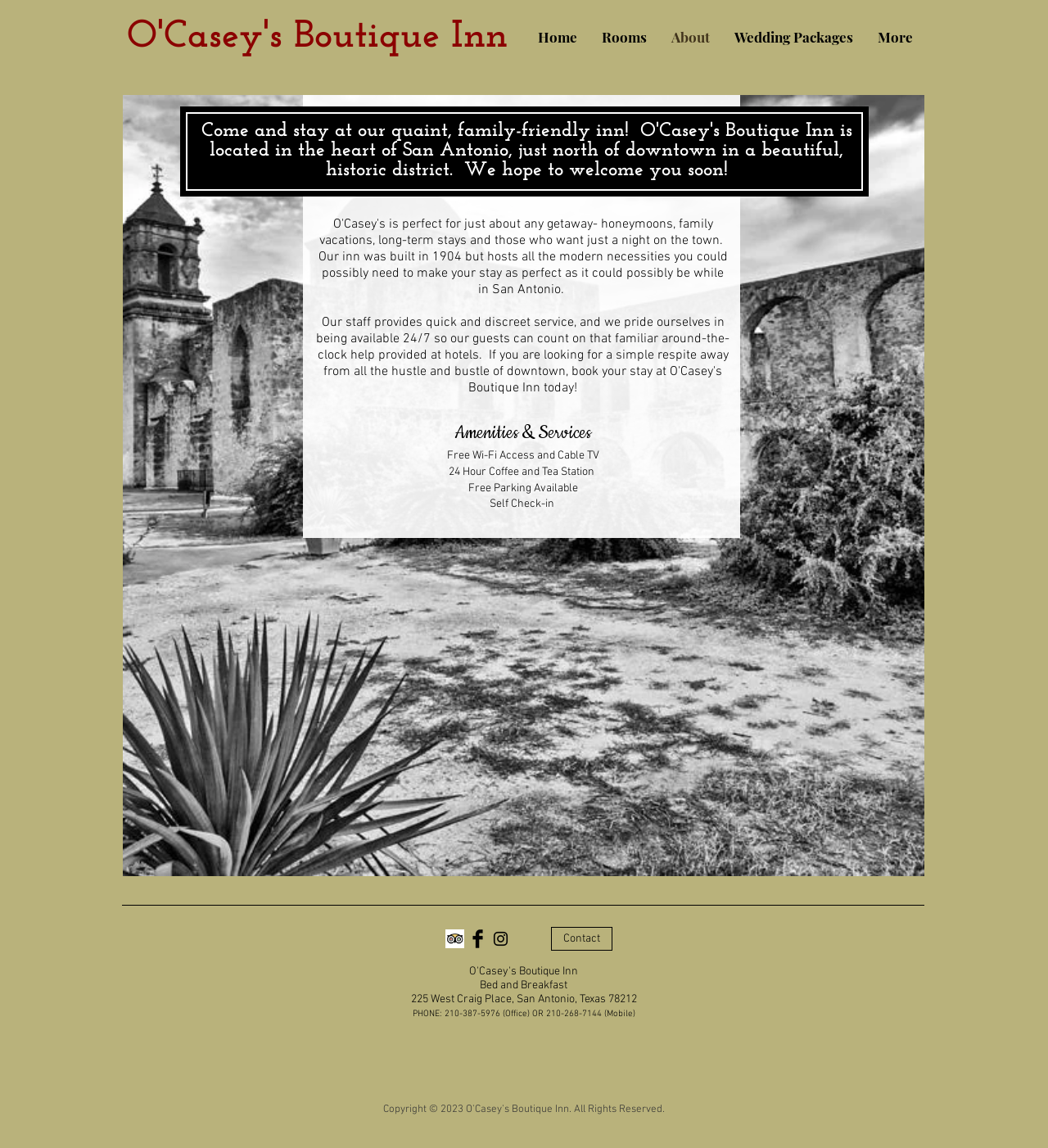Kindly determine the bounding box coordinates of the area that needs to be clicked to fulfill this instruction: "Click on the Home link".

[0.502, 0.019, 0.562, 0.046]